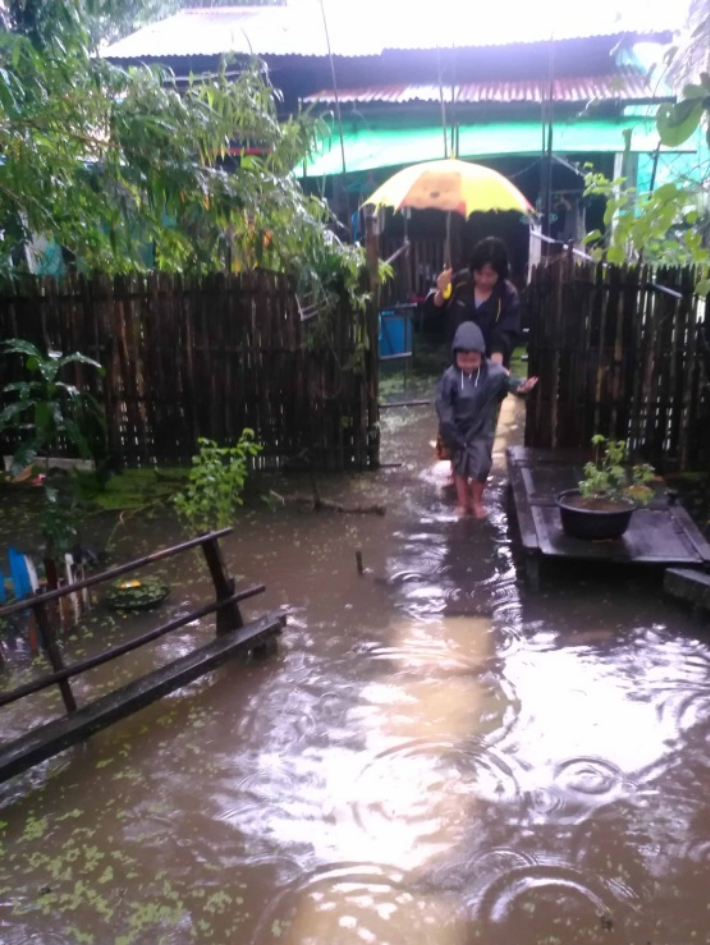Based on the image, provide a detailed response to the question:
What is the color of the umbrella?

The caption describes the umbrella as 'vibrant yellow', which suggests that the umbrella has a bright and noticeable yellow color.